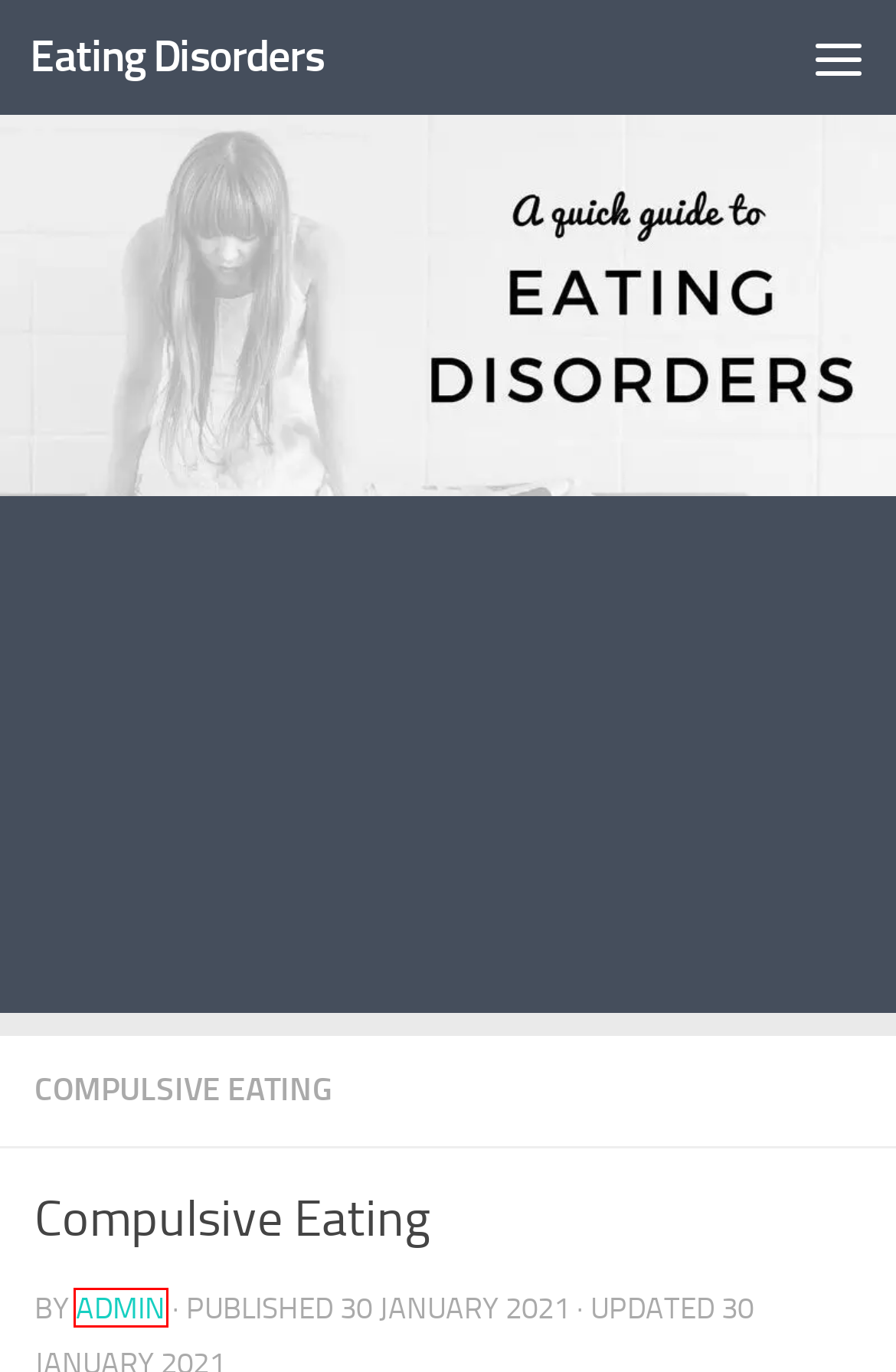Analyze the screenshot of a webpage featuring a red rectangle around an element. Pick the description that best fits the new webpage after interacting with the element inside the red bounding box. Here are the candidates:
A. Binge eating disorder - Eating Disorders
B. How to Help - Eating Disorders
C. Nighttime Binge Eating - Eating Disorders
D. What to do when you think someone has an eating disorder - Eating Disorders
E. How to Break the Cycle of Emotional Binge Eating - Eating Disorders
F. Eating Disorders - Eating Disorders
G. Emotional and Social Consequences of Bulimia - Eating Disorders
H. admin - Eating Disorders

H